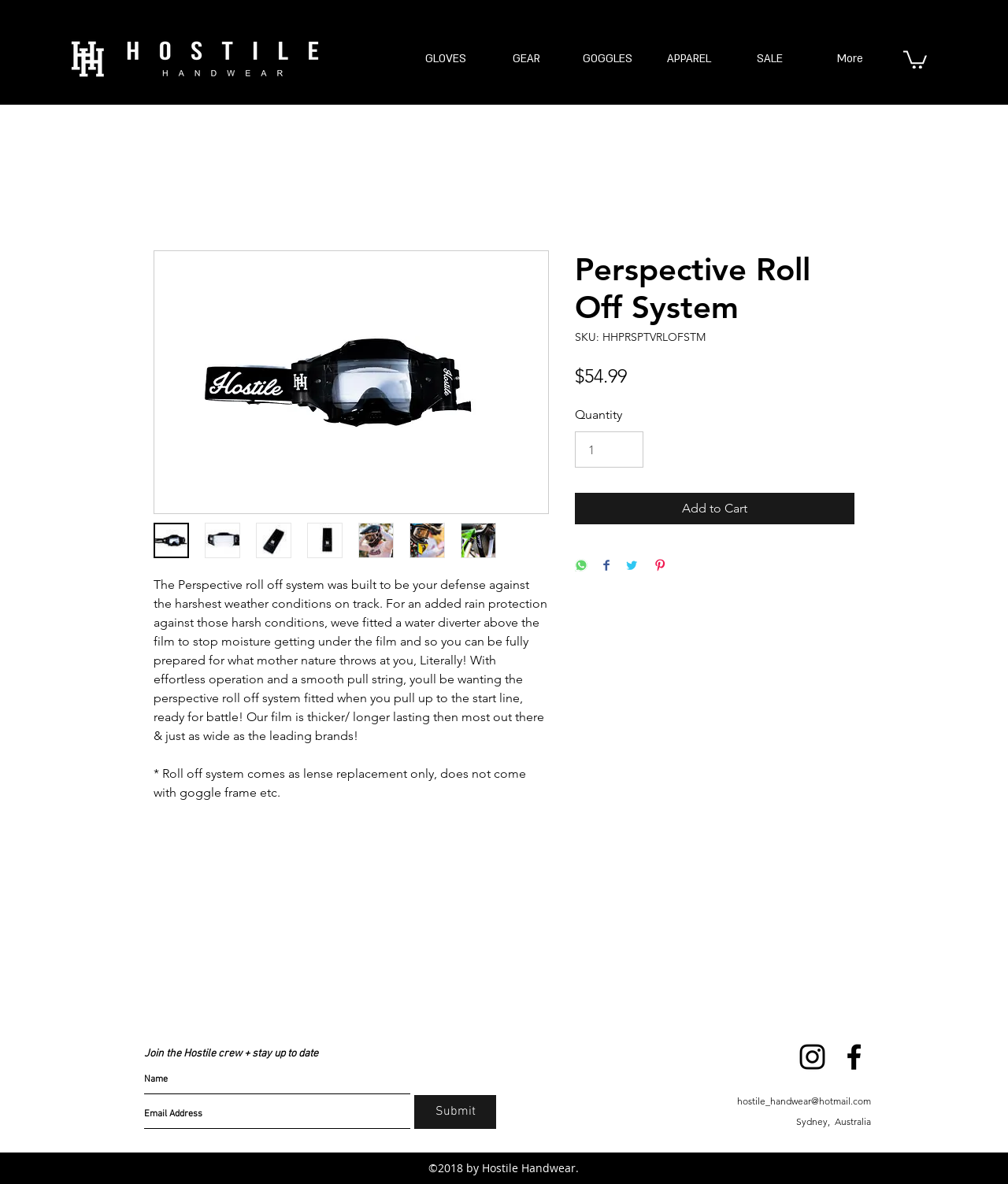What is the purpose of the Perspective Roll Off System?
Answer with a single word or phrase by referring to the visual content.

Defense against harsh weather conditions